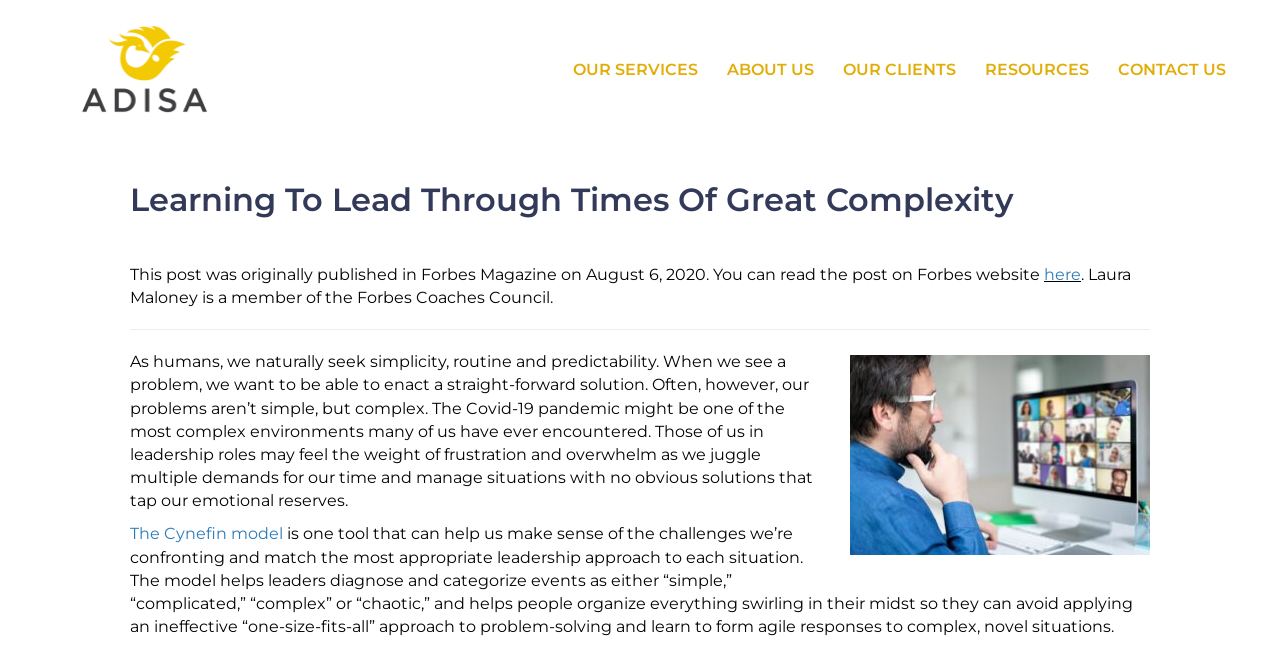What is the name of the model mentioned in the post?
Based on the visual content, answer with a single word or a brief phrase.

The Cynefin model